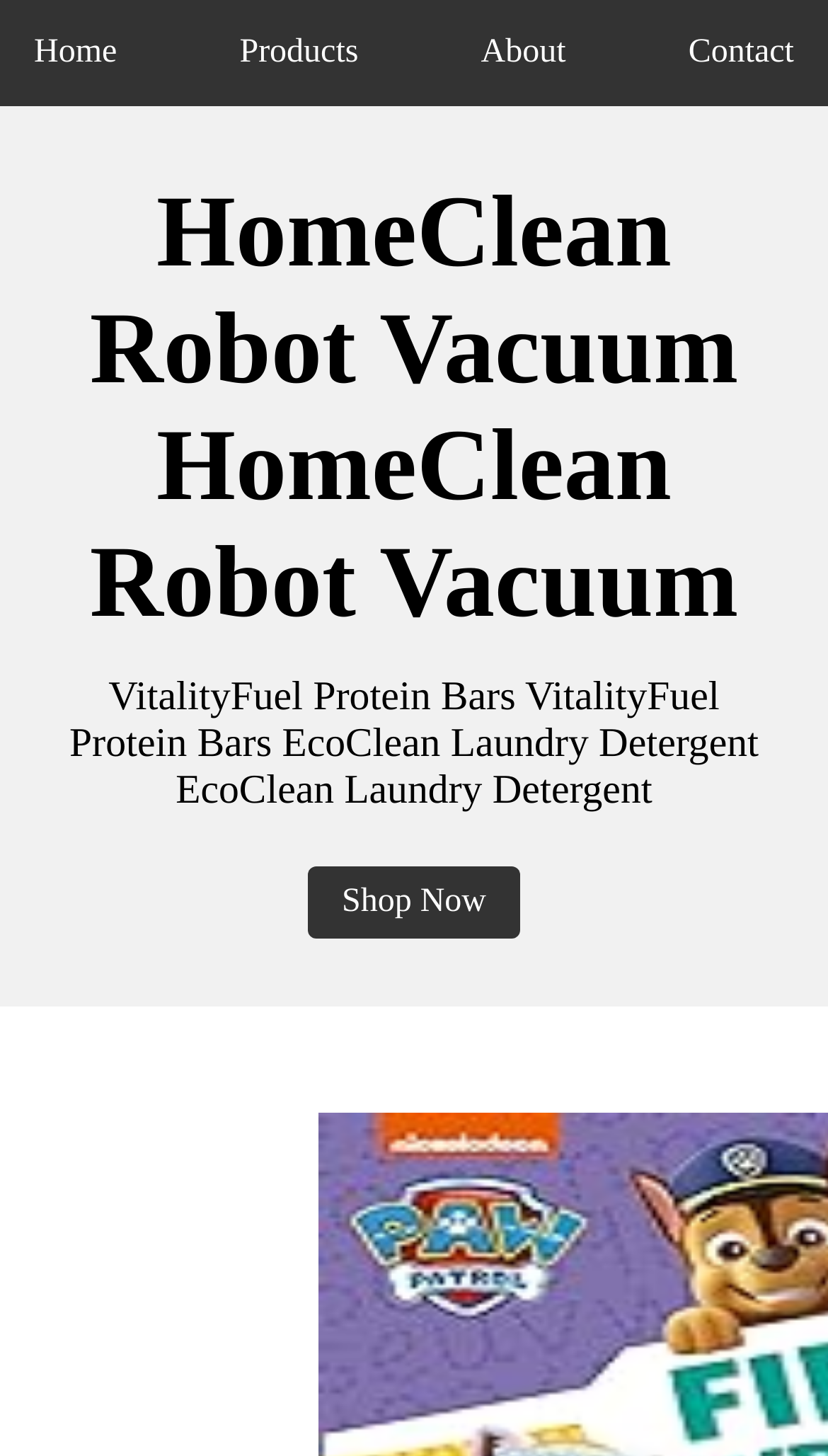How many products are mentioned on this page?
Based on the image, please offer an in-depth response to the question.

I counted the number of products mentioned on this page, which are HomeClean Robot Vacuum, VitalityFuel Protein Bars, EcoClean Laundry Detergent, AirCare Humidifier, and PowerUp Wireless Charger, so there are 5 products mentioned.